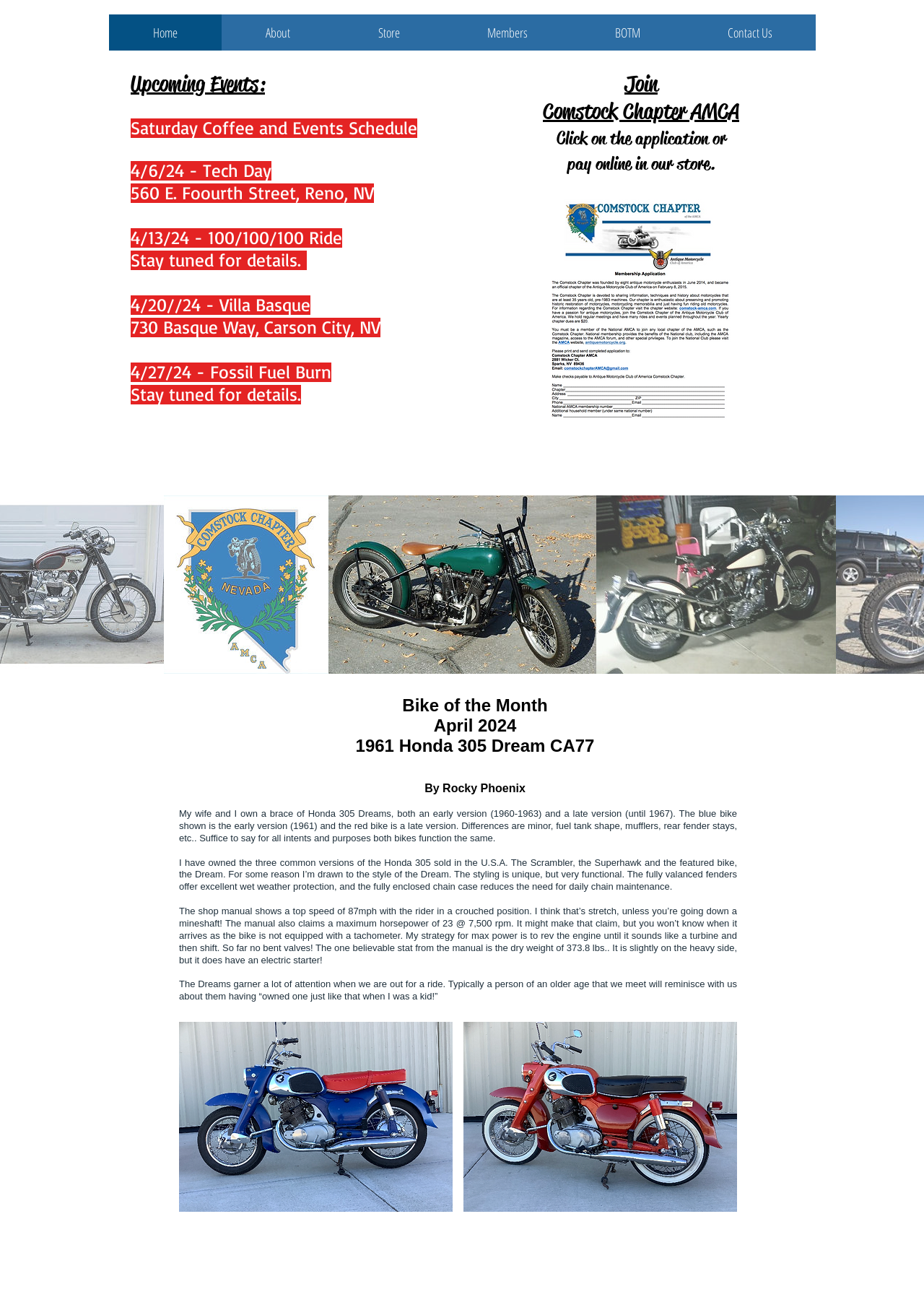Bounding box coordinates should be provided in the format (top-left x, top-left y, bottom-right x, bottom-right y) with all values between 0 and 1. Identify the bounding box for this UI element: About

[0.24, 0.011, 0.362, 0.039]